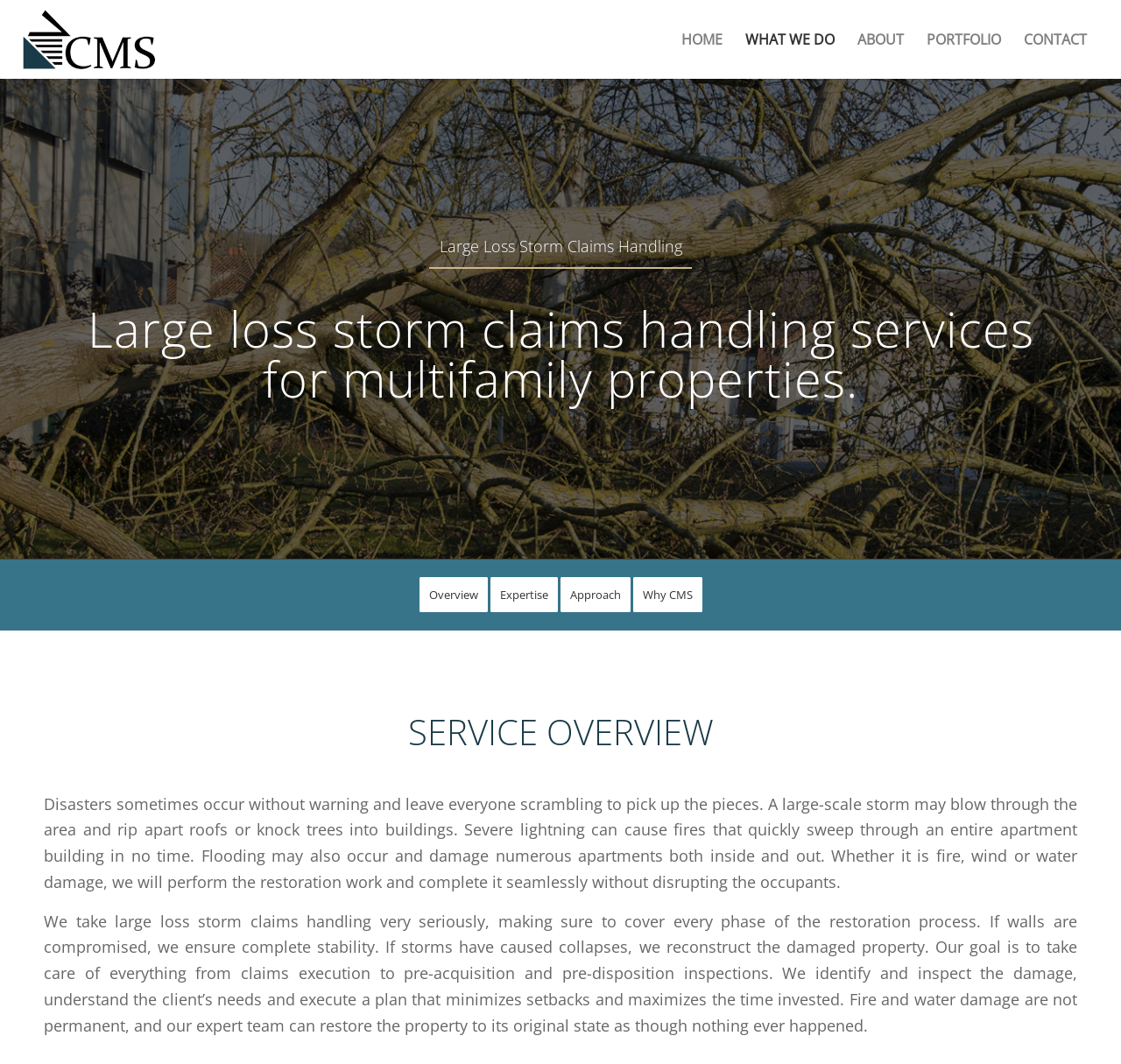Identify the bounding box coordinates of the specific part of the webpage to click to complete this instruction: "Learn more about WHAT WE DO".

[0.655, 0.0, 0.755, 0.074]